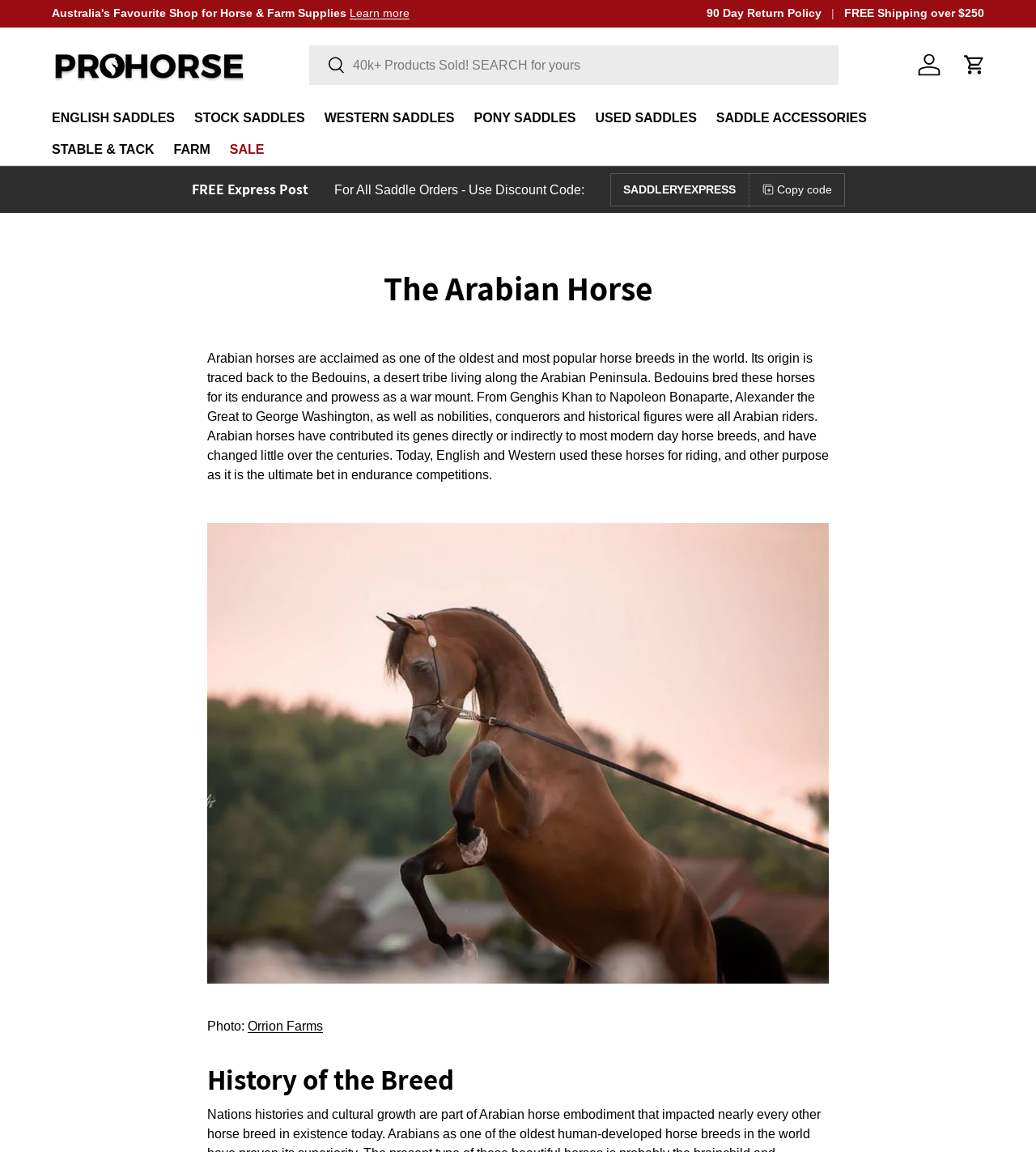Based on the image, provide a detailed response to the question:
What is the purpose of the 'Search' button?

The search button is located next to a search input field, suggesting that it is used to search the website for specific content or products.